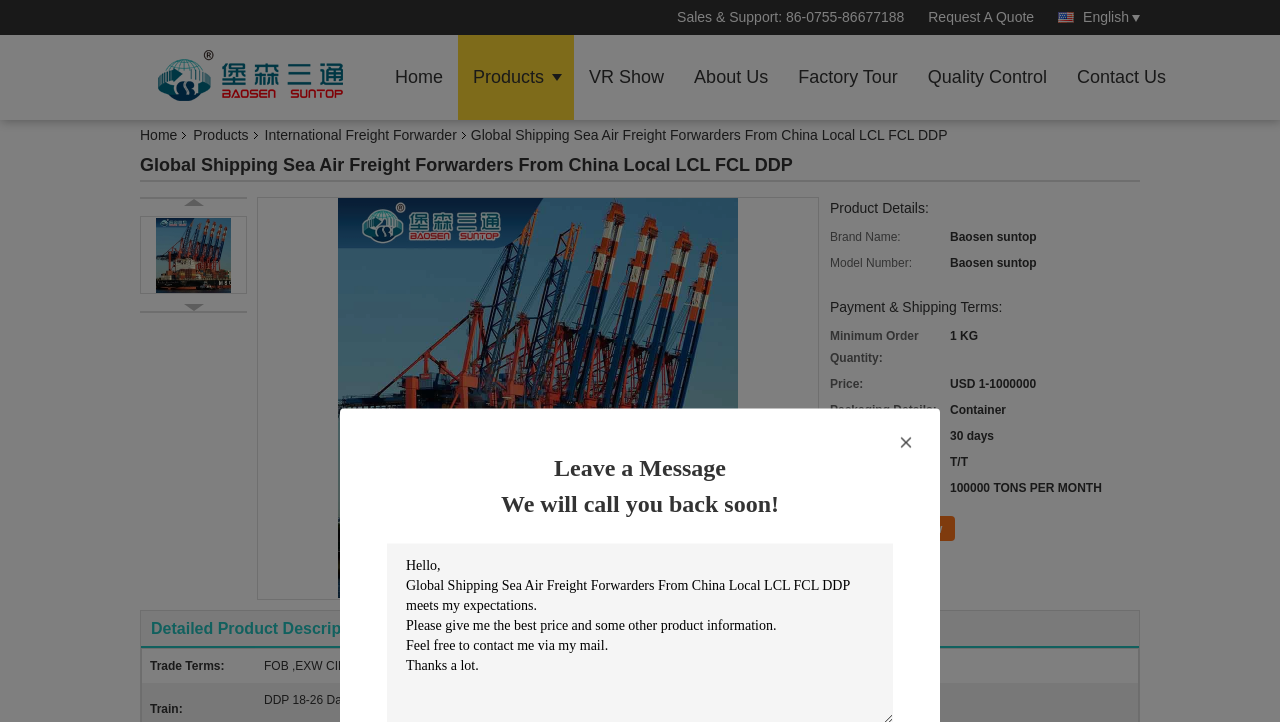Provide the bounding box coordinates of the HTML element this sentence describes: "Forum Index".

None